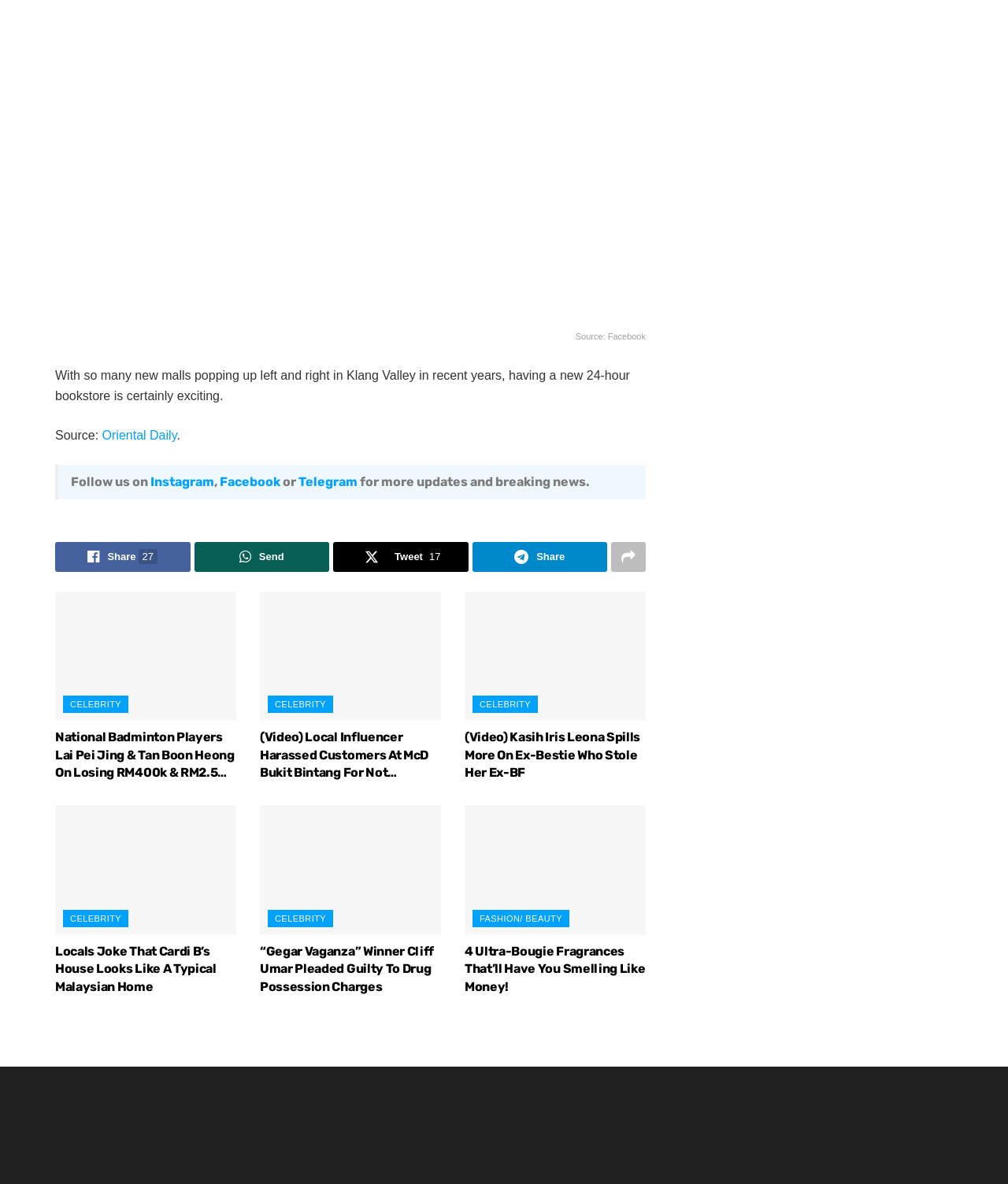How many social media platforms are mentioned in the blockquote?
Using the visual information, reply with a single word or short phrase.

3